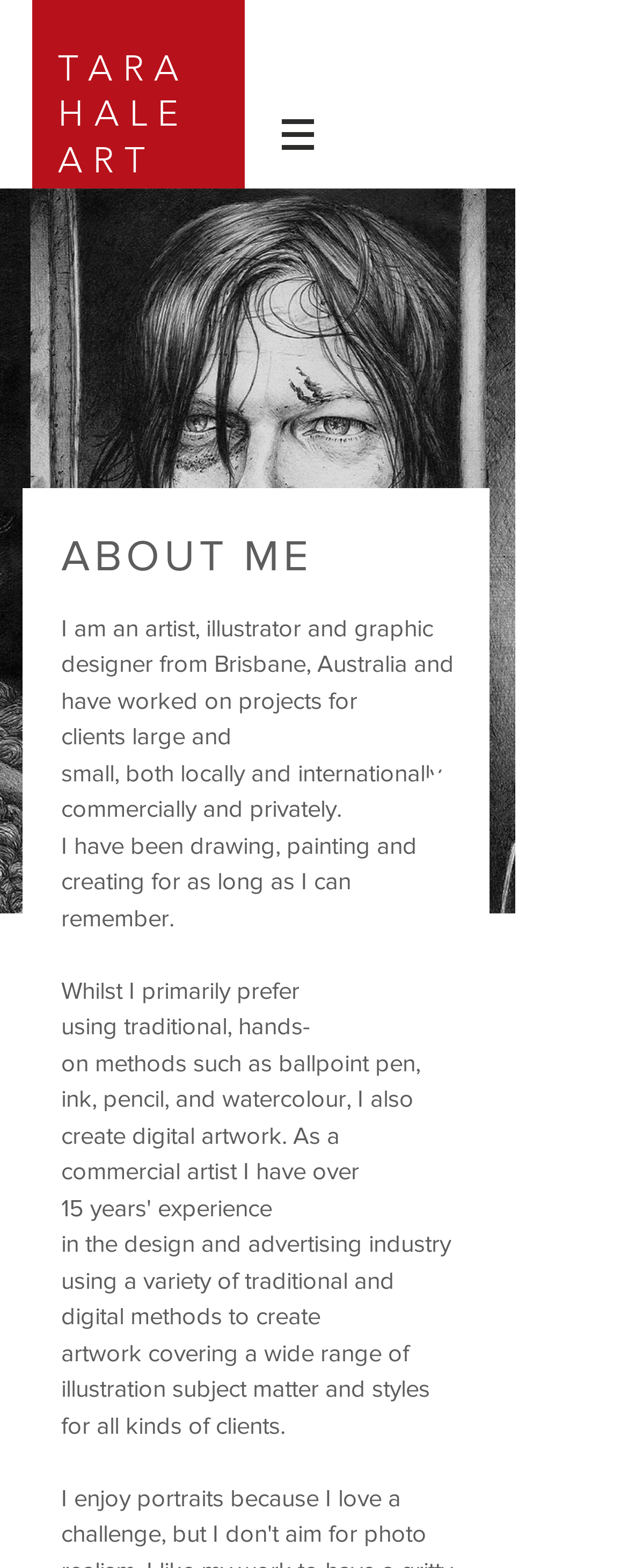Respond with a single word or phrase for the following question: 
What is the purpose of the 'Chat' button?

To chat